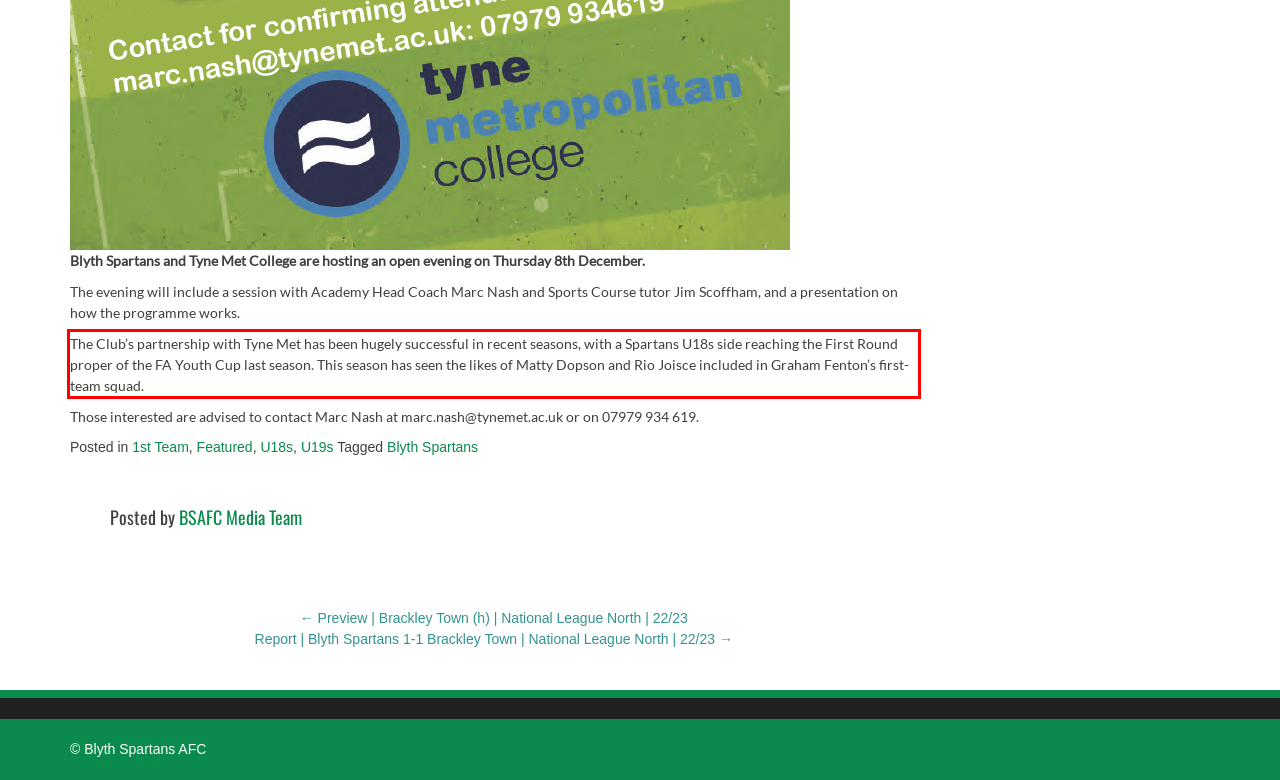Please examine the webpage screenshot and extract the text within the red bounding box using OCR.

The Club’s partnership with Tyne Met has been hugely successful in recent seasons, with a Spartans U18s side reaching the First Round proper of the FA Youth Cup last season. This season has seen the likes of Matty Dopson and Rio Joisce included in Graham Fenton’s first-team squad.